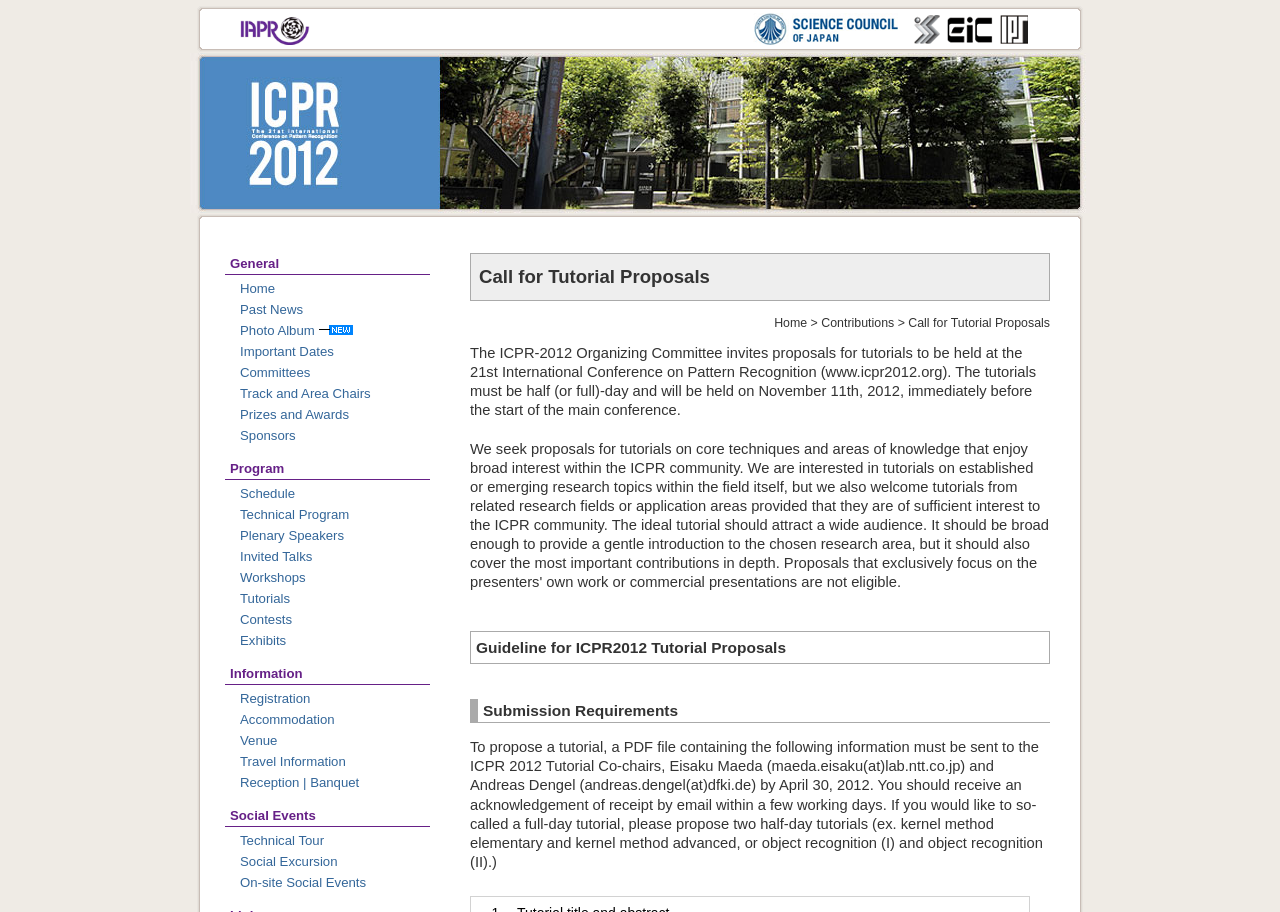Deliver a detailed narrative of the webpage's visual and textual elements.

The webpage is about the 21st International Conference on Pattern Recognition (ICPR2012). At the top, there is a logo image and a layout table with two cells, one containing a link and an image, and the other containing the text "IEEE-CS" and two images. Below this, there is a layout table with a single cell containing an image.

The main content of the webpage is divided into several sections. On the left side, there is a menu with links to various pages, including "Home", "Past News", "Photo Album", and others. Each link is listed vertically, with a small image of a "new" icon next to the "Important Dates" link.

To the right of the menu, there is a section with a heading "Call for Tutorial Proposals" and a brief description of the call. Below this, there is a section with a heading "Guideline for ICPR2012 Tutorial Proposals" and a subheading "Submission Requirements". This section contains a block of text with detailed instructions for submitting tutorial proposals.

There are a total of 11 images on the page, including the logo, the "IEEE-CS" image, and the "new" icon. The layout is organized and easy to navigate, with clear headings and concise text.